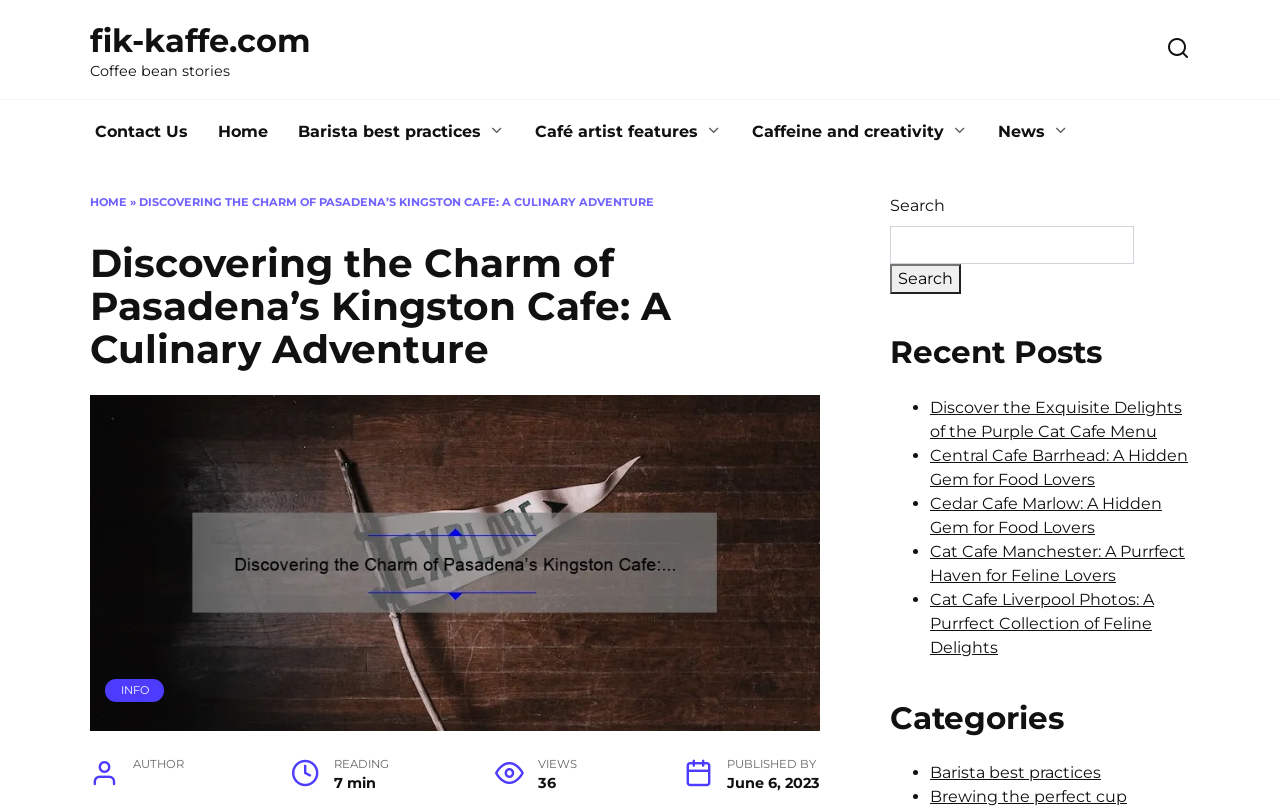Extract the primary headline from the webpage and present its text.

Discovering the Charm of Pasadena’s Kingston Cafe: A Culinary Adventure